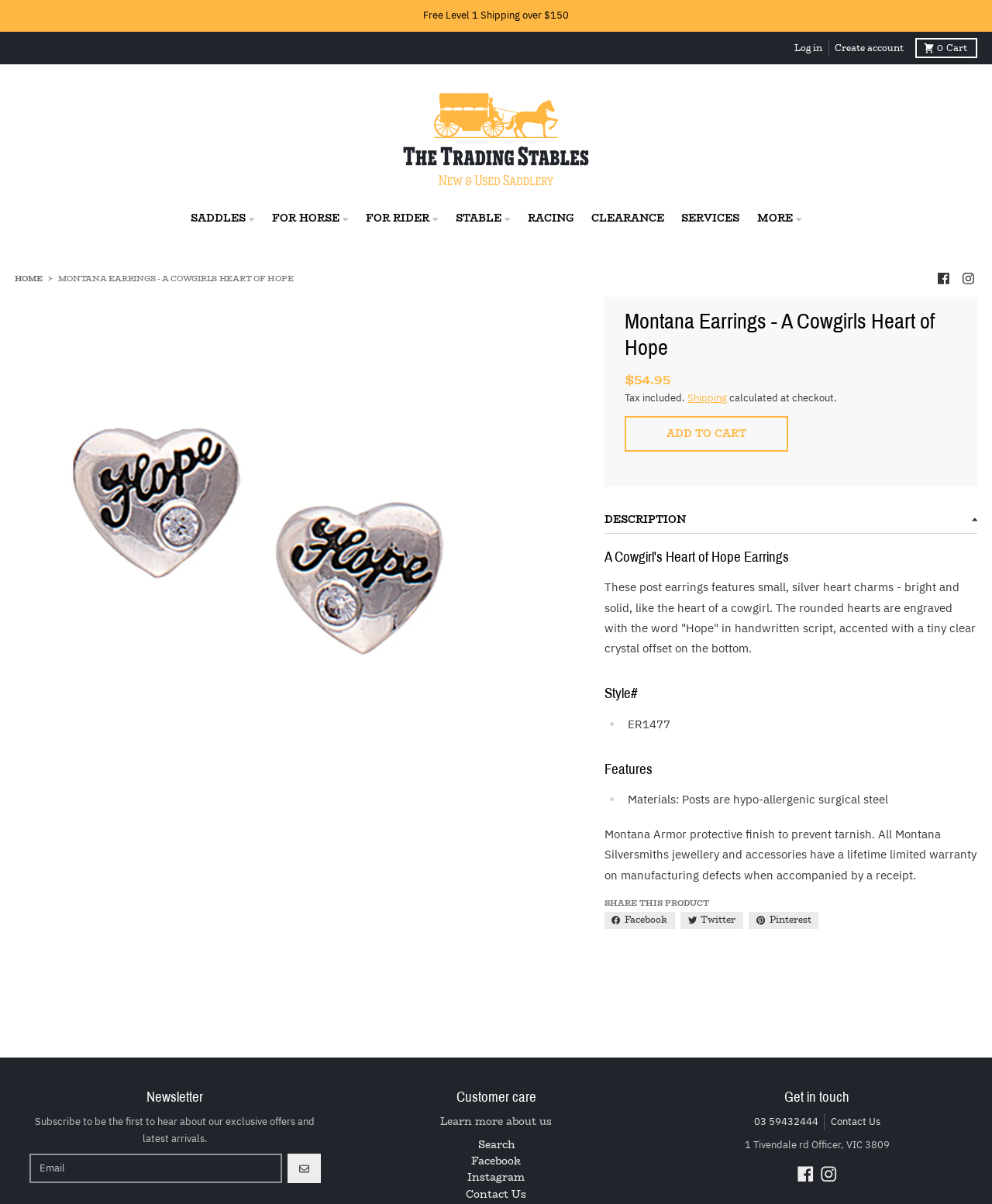Based on the image, provide a detailed response to the question:
What is the name of the company?

The name of the company can be found in the top navigation bar, where it is displayed as 'The Trading Stables'.